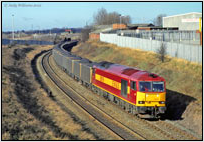Offer a comprehensive description of the image.

The image showcases the Class 60 locomotive, number 60019, as it navigates the track at Leamore. The scene is set on a bright, clear day, illuminating the vibrant red and yellow livery of the locomotive, which stands out against the backdrop of a typical industrial landscape. In the background, you can see storage buildings and a fence, emphasizing the working environment that surrounds the railway. The train is pulling a line of black freight cars, highlighting its role in transporting goods. This photograph captures a moment in time, representing the locomotive's journey on the 6M11 route to Washwood Heath, with the image taken from an elevated angle, showcasing both the train and the curvature of the tracks.